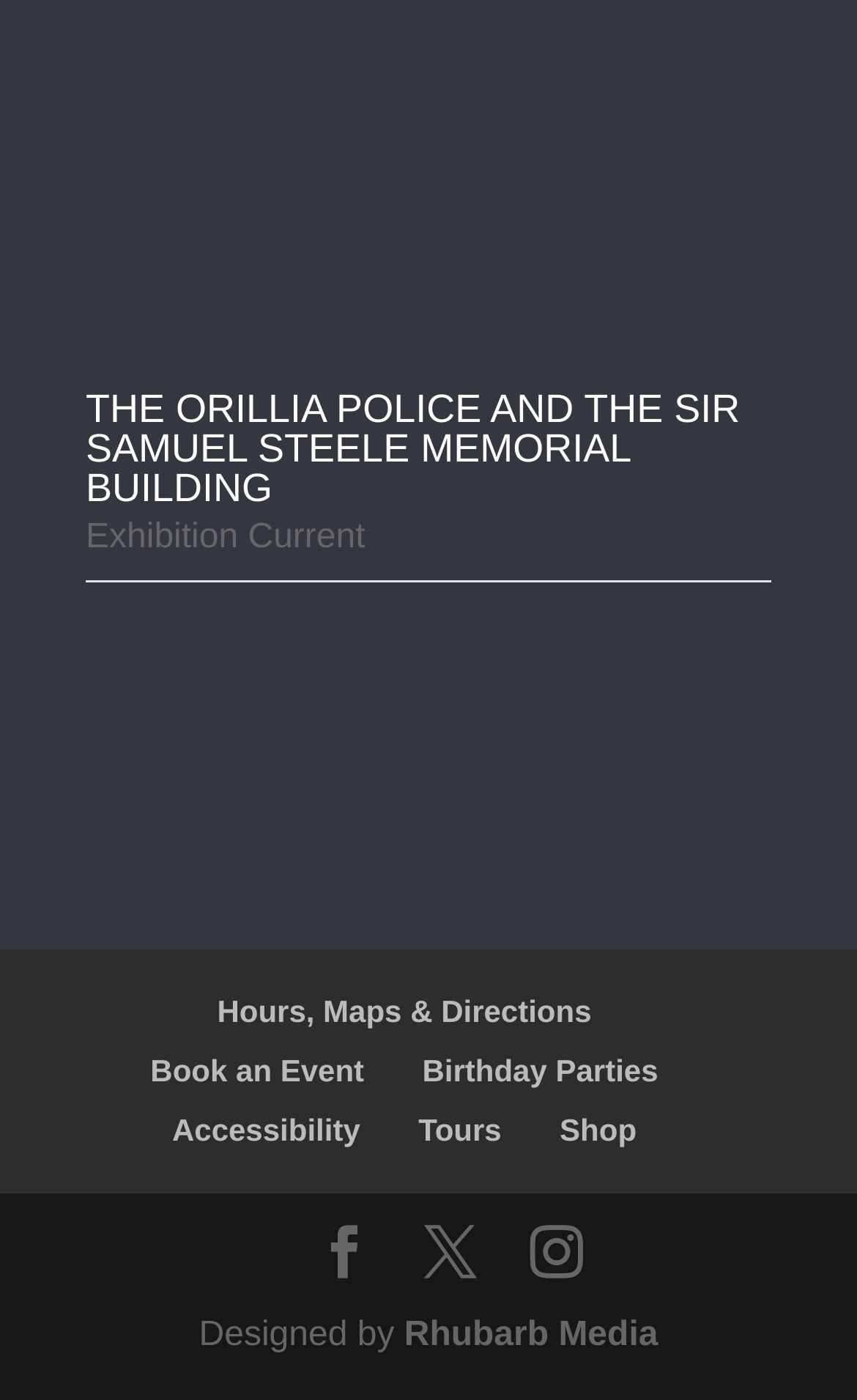Indicate the bounding box coordinates of the element that needs to be clicked to satisfy the following instruction: "Book an event". The coordinates should be four float numbers between 0 and 1, i.e., [left, top, right, bottom].

[0.176, 0.752, 0.425, 0.777]